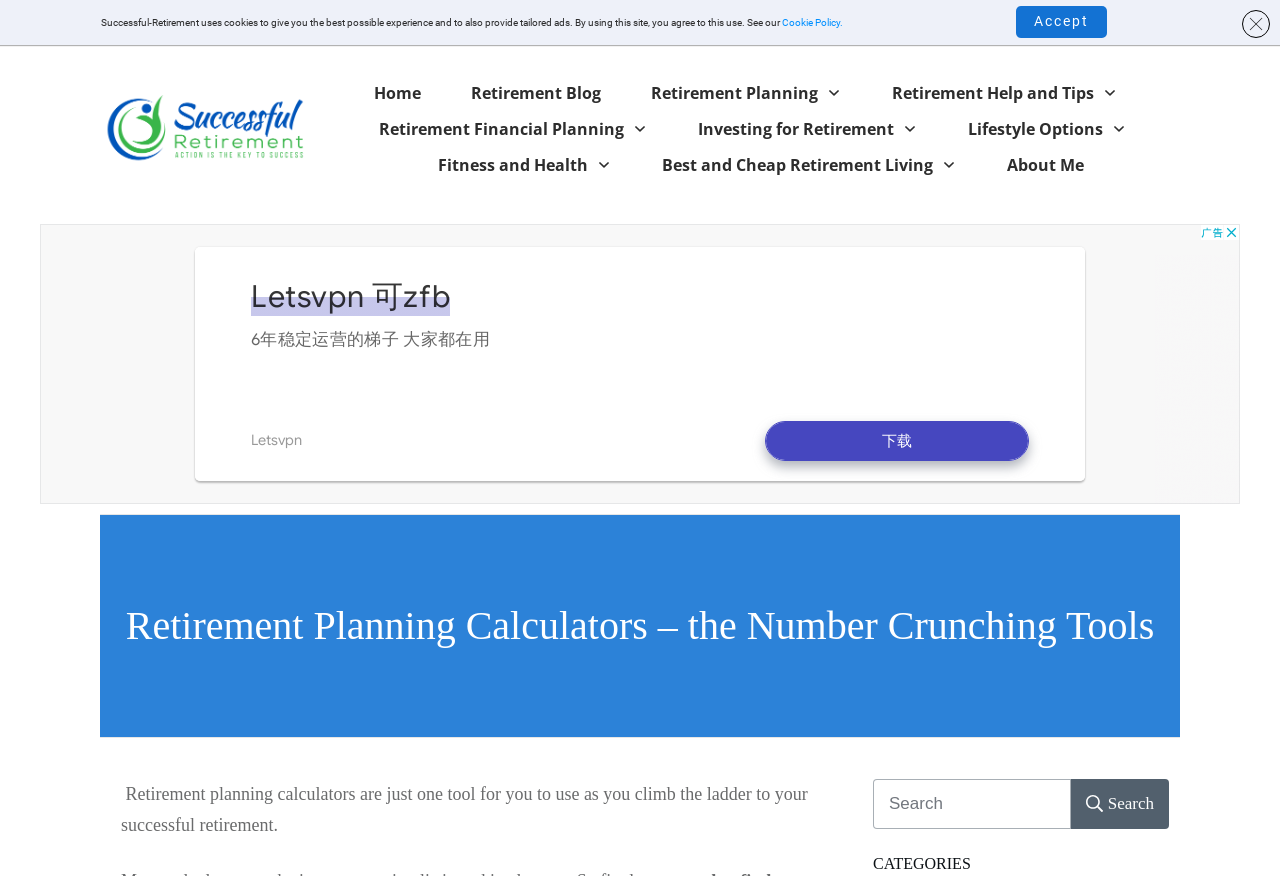What is the topic of the second static text?
From the image, provide a succinct answer in one word or a short phrase.

Investing for Retirement